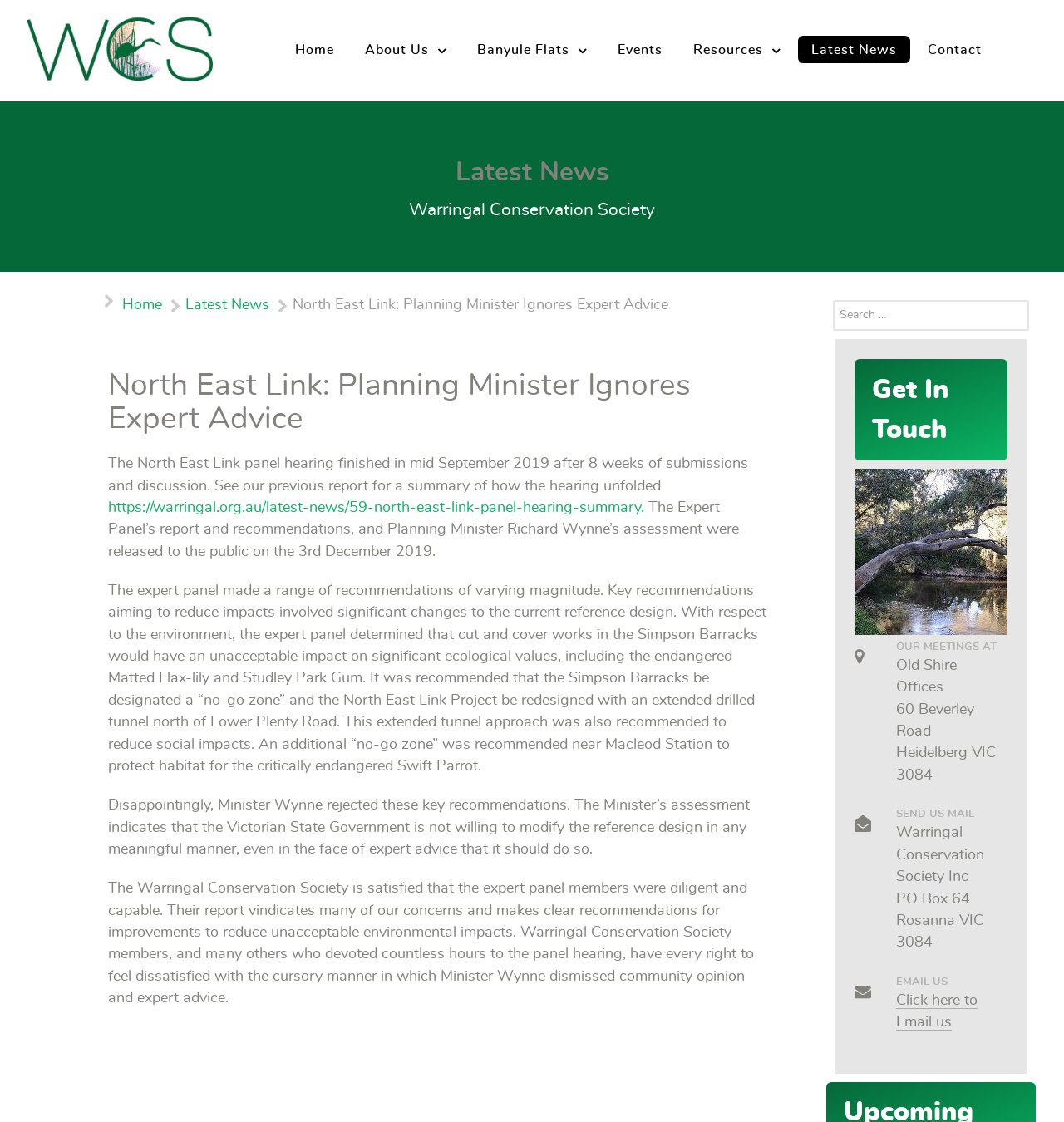Find the bounding box coordinates of the UI element according to this description: "https://warringal.org.au/latest-news/59-north-east-link-panel-hearing-summary.".

[0.102, 0.446, 0.605, 0.459]